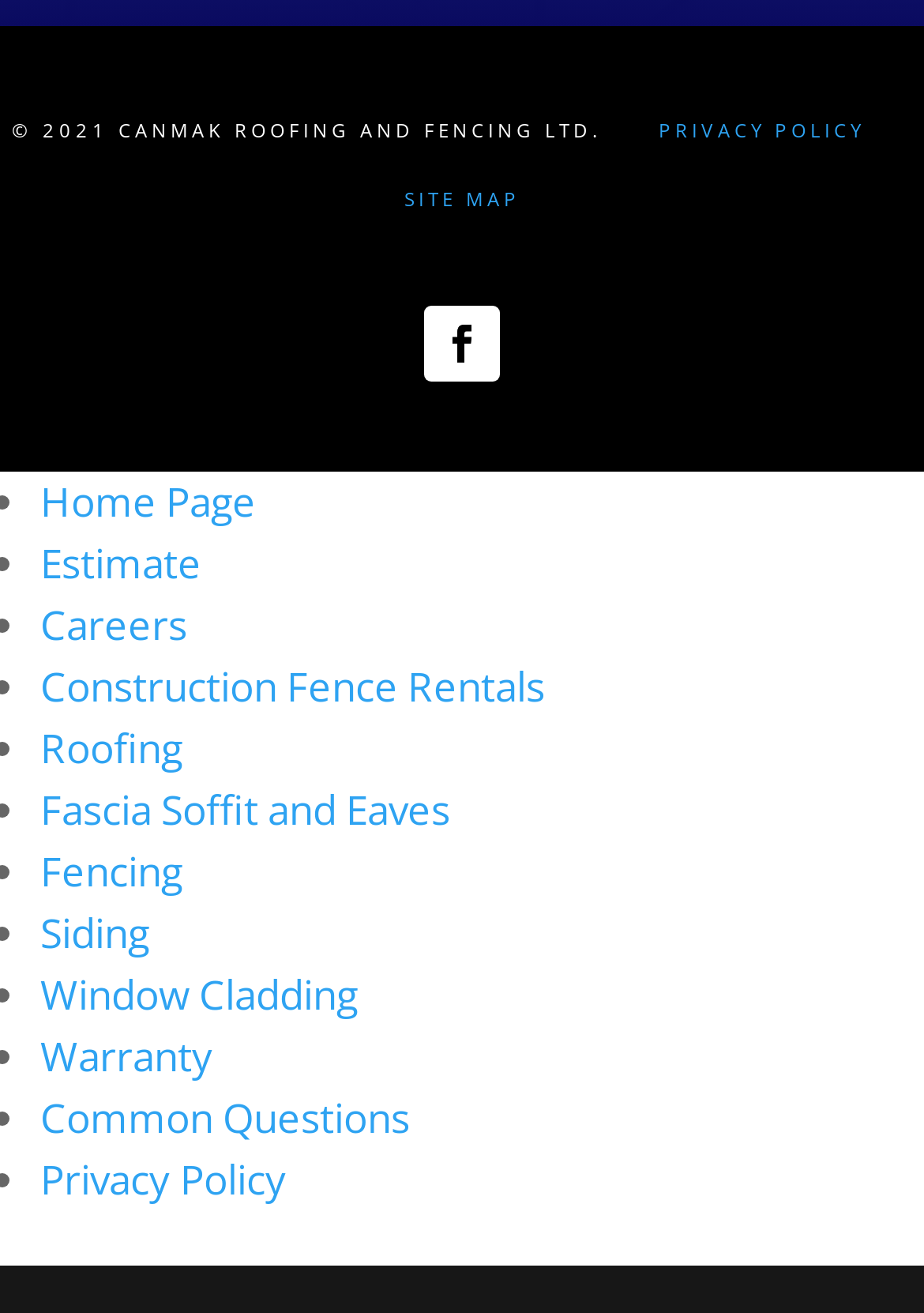Please determine the bounding box coordinates of the area that needs to be clicked to complete this task: 'Click on the navigation toggle button'. The coordinates must be four float numbers between 0 and 1, formatted as [left, top, right, bottom].

None